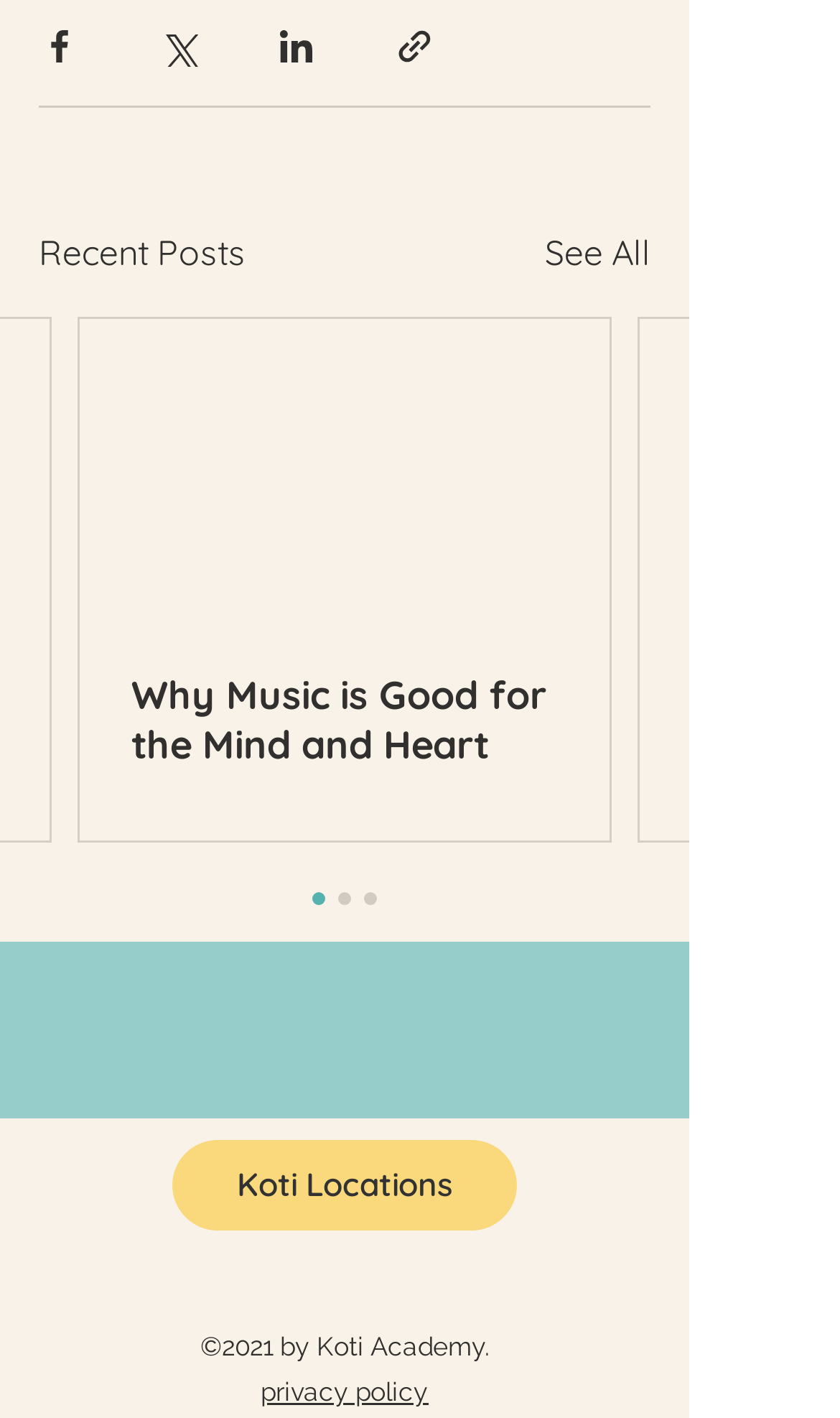Please locate the bounding box coordinates of the element's region that needs to be clicked to follow the instruction: "See all recent posts". The bounding box coordinates should be provided as four float numbers between 0 and 1, i.e., [left, top, right, bottom].

[0.649, 0.16, 0.774, 0.197]